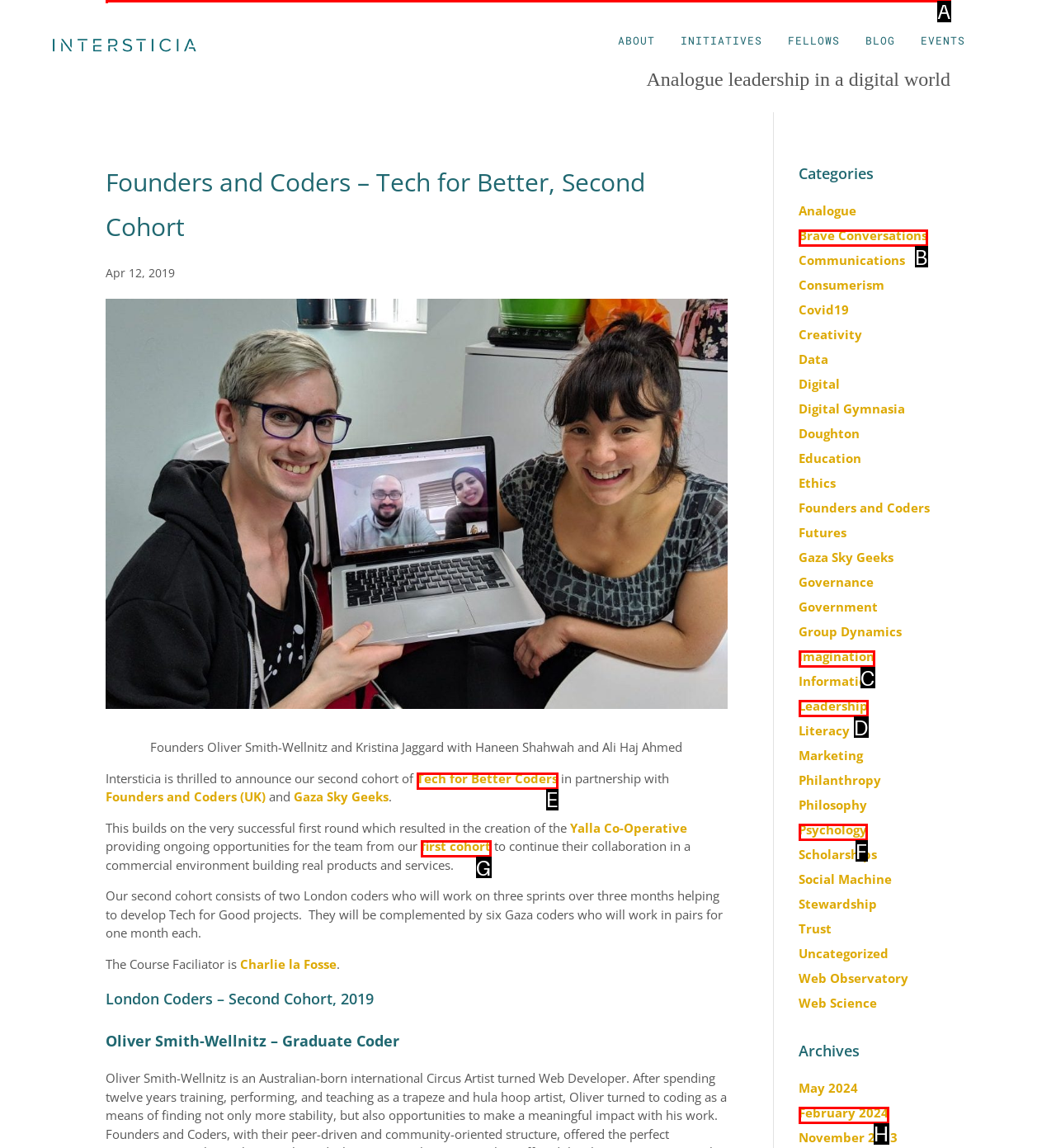Identify the letter of the UI element you should interact with to perform the task: Search for something
Reply with the appropriate letter of the option.

A